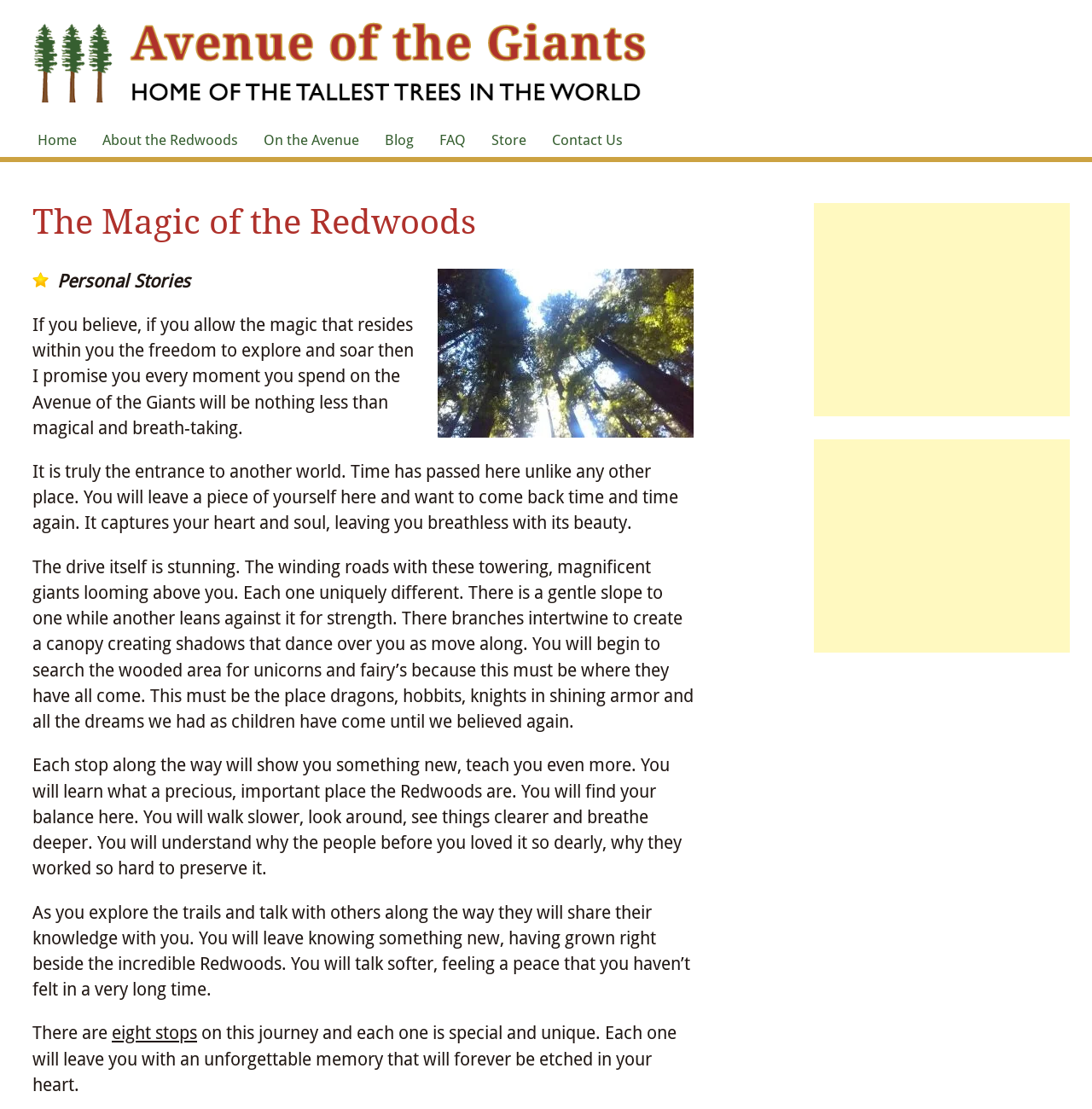Identify the bounding box coordinates of the region that should be clicked to execute the following instruction: "Read about the Redwoods".

[0.08, 0.11, 0.224, 0.142]